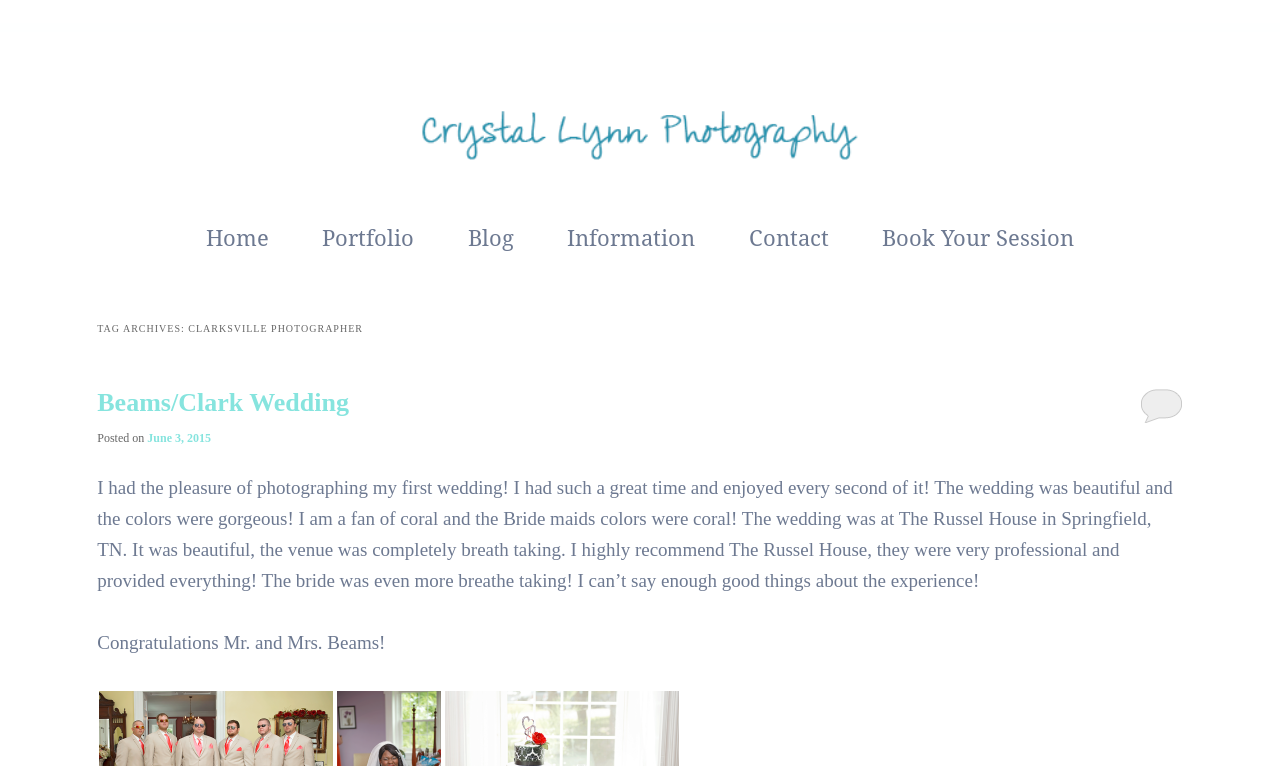Highlight the bounding box coordinates of the element you need to click to perform the following instruction: "Read the 'Beams/Clark Wedding' post."

[0.076, 0.506, 0.273, 0.544]